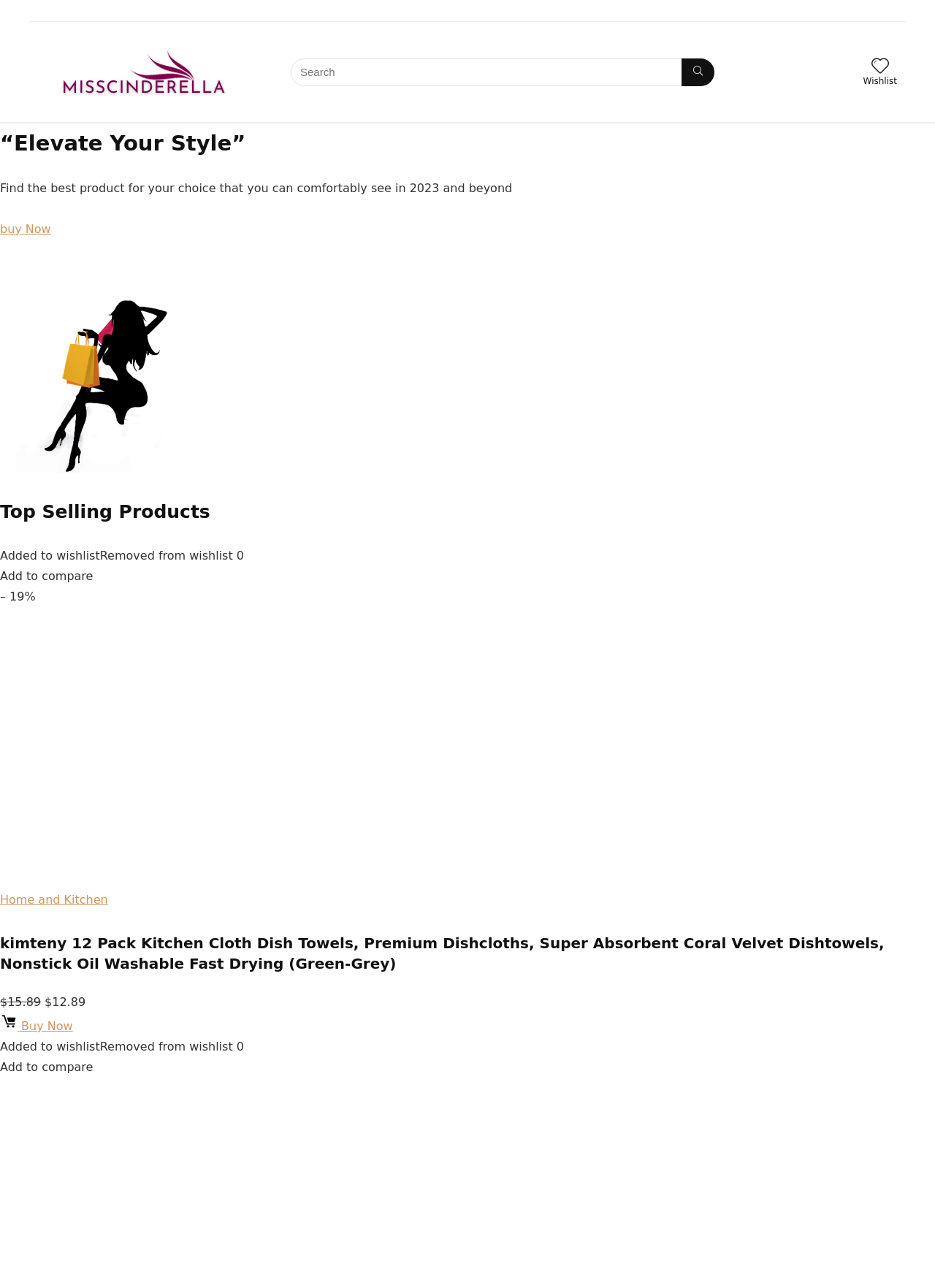Detail the webpage's structure and highlights in your description.

The webpage appears to be an e-commerce website, specifically a product page. At the top left, there is a logo with the text "misscinderella" and an image of the same name. Next to the logo, there is a search bar with a "Search" button. 

On the top right, there is a wishlist icon and a "Wishlist" text. Below the search bar, there is a heading that reads "“Elevate Your Style”". 

The main content of the page is divided into sections. The first section has a heading "Top Selling Products" and features a product with a discounted price of "- 19%". The product has an image, a title "kimteny 12 Pack Kitchen Cloth Dish Towels, Premium Dishcloths, Super Absorbent Coral Velvet Dishtowels, Nonstick Oil Washable Fast Drying (Green-Grey)", and a price of "$12.89". There are also options to "Add to wishlist", "Add to compare", and "Buy Now". 

Below this product, there is another section with a link to "Home and Kitchen" products, which also has an image. The page seems to have a clean and organized layout, making it easy to navigate and find products.